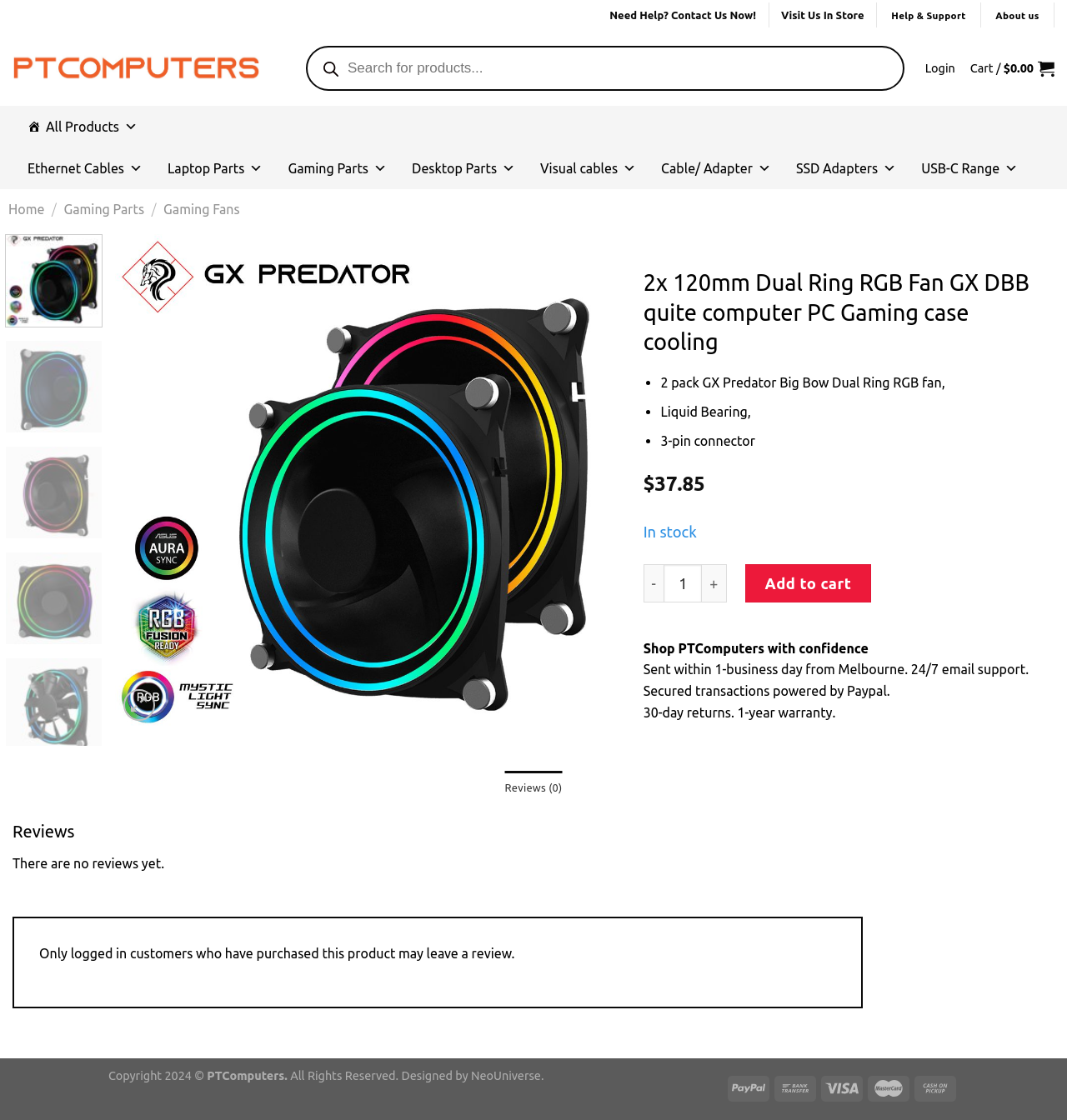How many reviews does the product have?
Respond to the question with a single word or phrase according to the image.

0